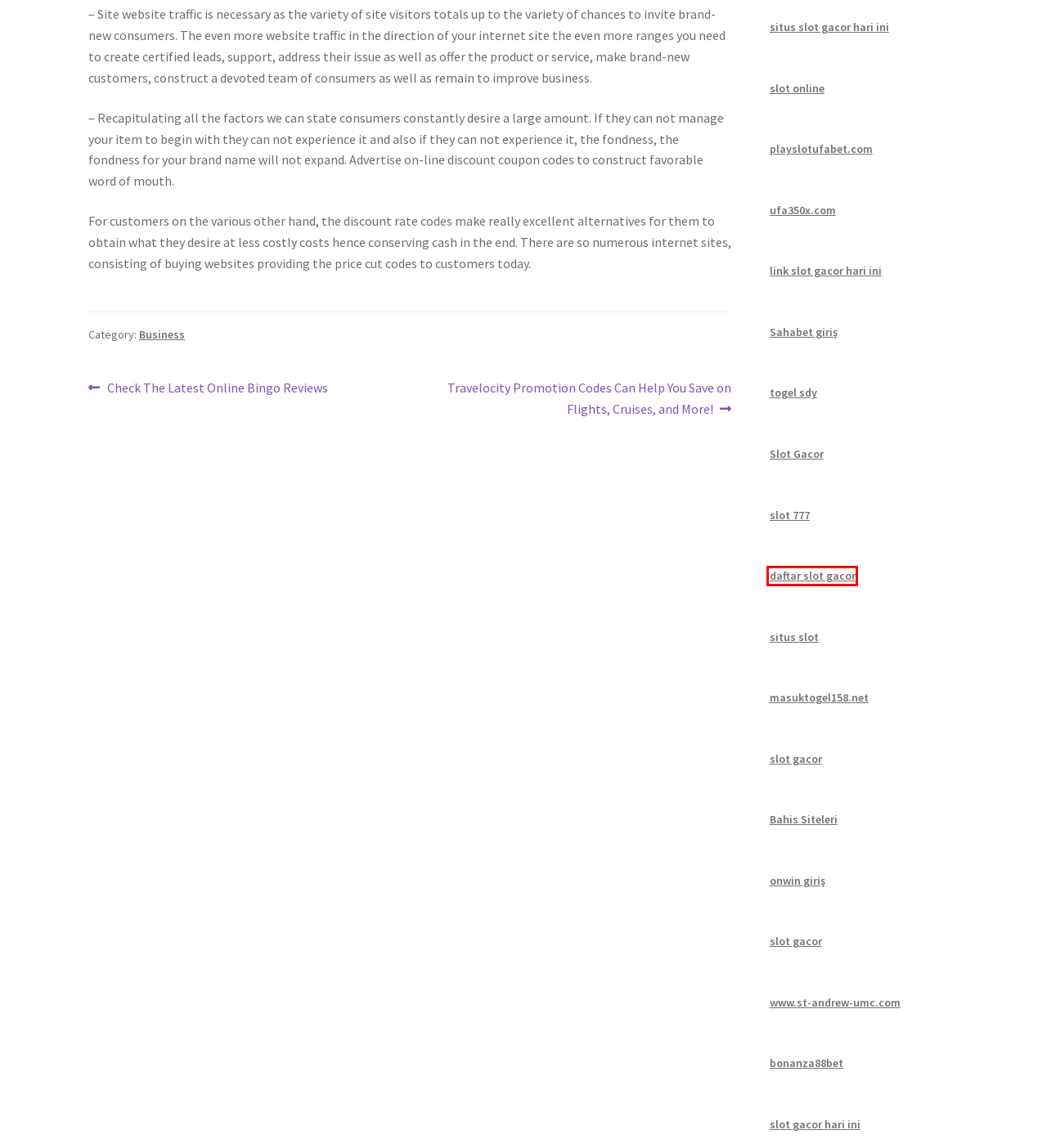Observe the provided screenshot of a webpage with a red bounding box around a specific UI element. Choose the webpage description that best fits the new webpage after you click on the highlighted element. These are your options:
A. Game Pragmatic Play Demo Slot Online Gacor X500 Gratis Link RTP Slot Demo Hari Ini Maxwin
B. Slot88: Daftar Situs Judi Slot Online Gacor Maxwin Menang Jackpot 100%
C. Sports – Mopj
D. Dewisport: Link Situs Slot Luar Negeri Deposit 5000 Zeus Hades Gacor
E. GACORX500: Situs Raja Slot Online & Daftar Link Slot777 Gacor Hari Ini
F. PAHLAWAN4D: Daftar Situs Slot Gacor Gampang Menang Hari Ini
G. מפעל לייצור ואריזת קנביס רפואי
H. Deneme Bonusu Veren Siteler 2024 - Yeni Bonus Veren Siteler

F